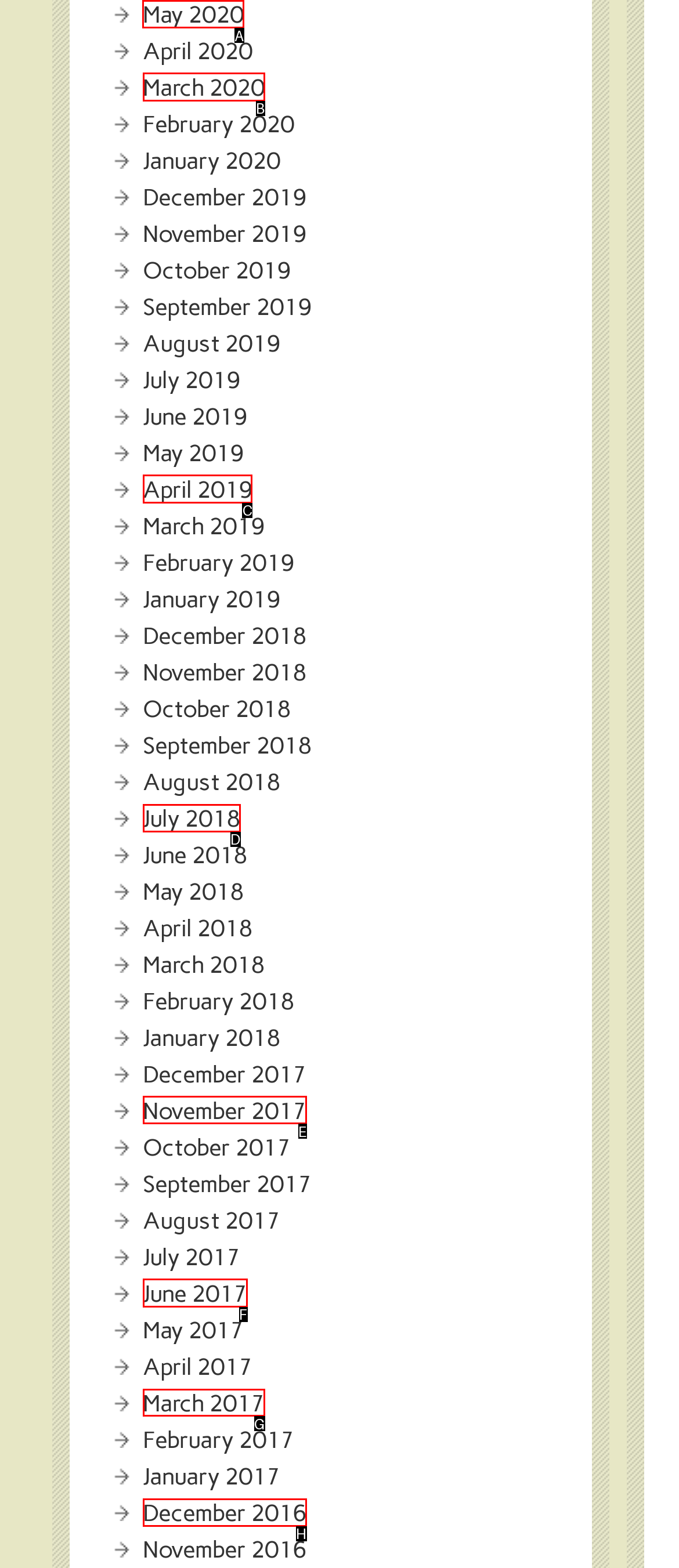Choose the UI element you need to click to carry out the task: Delete the press release.
Respond with the corresponding option's letter.

None